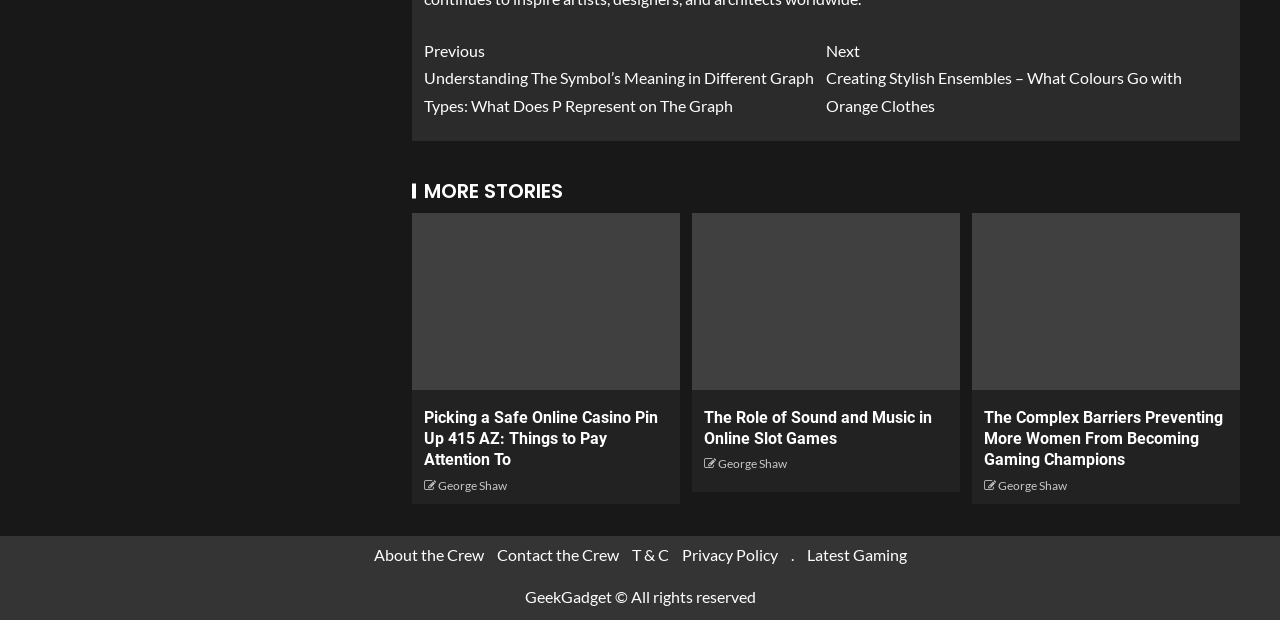Please identify the coordinates of the bounding box for the clickable region that will accomplish this instruction: "Click the link to convert a web page to pdf".

None